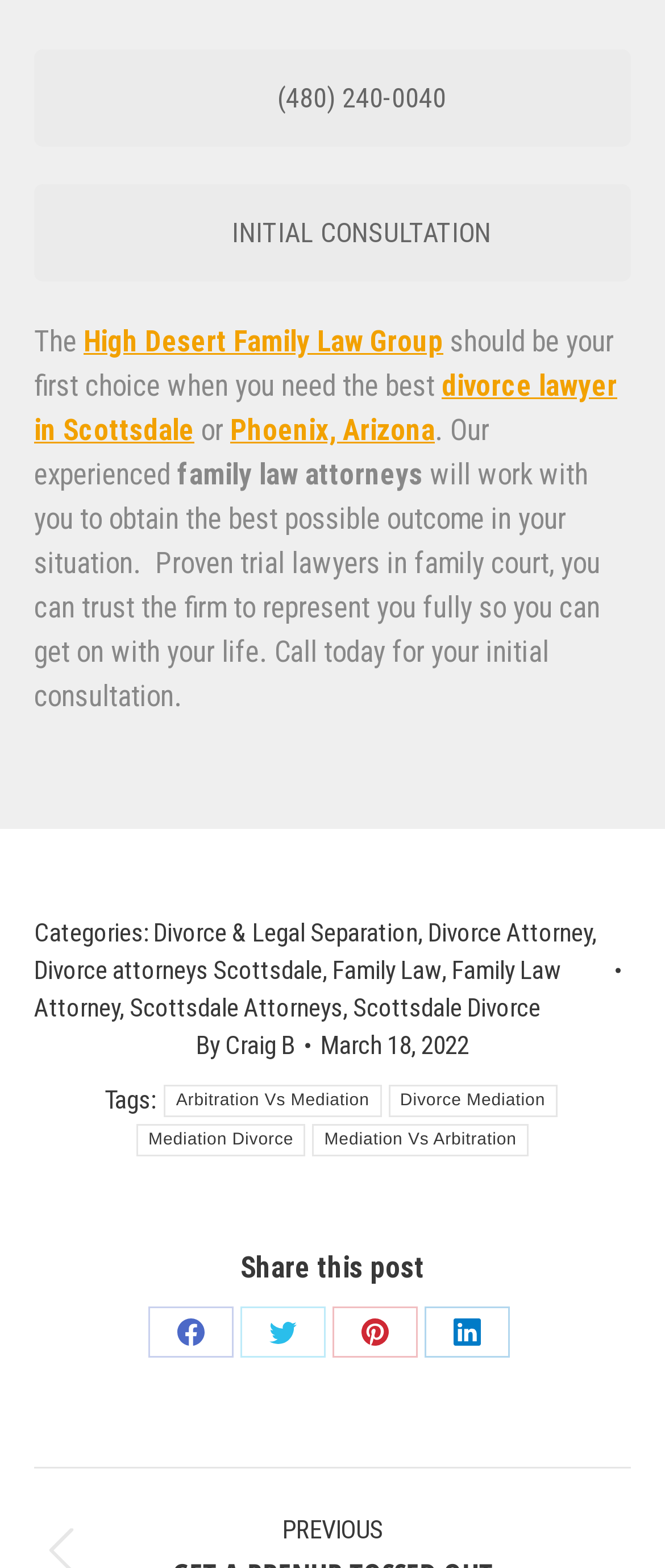Locate the bounding box coordinates of the clickable part needed for the task: "Get tips to maintain a leather jacket".

None